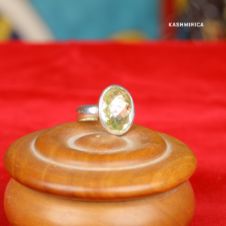Offer a detailed explanation of what is depicted in the image.

This image showcases a beautifully crafted Abbas Ring, featuring a sparkling oval-cut Lemon Topaz set in a polished silver band. The ring is displayed atop an intricately designed wooden pedestal, highlighting its elegance and craftsmanship. The vibrant red background adds a striking contrast to the ring, enhancing its visual appeal. This exquisite piece is part of the Kashmiri jewelry collection available for purchase online at Kashmirica, where unique and artisan-crafted items are celebrated.